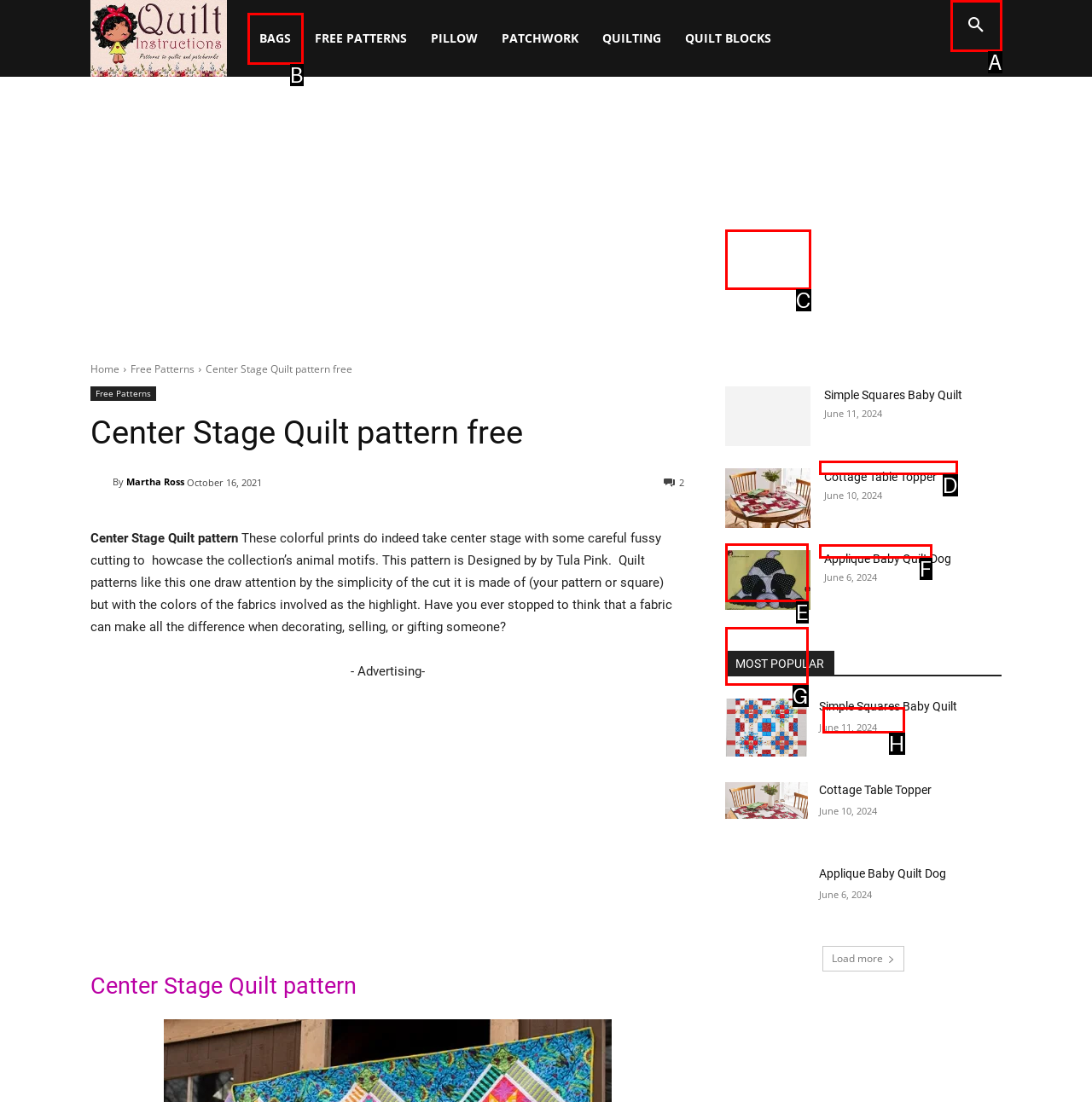Choose the letter that best represents the description: Bags. Provide the letter as your response.

B